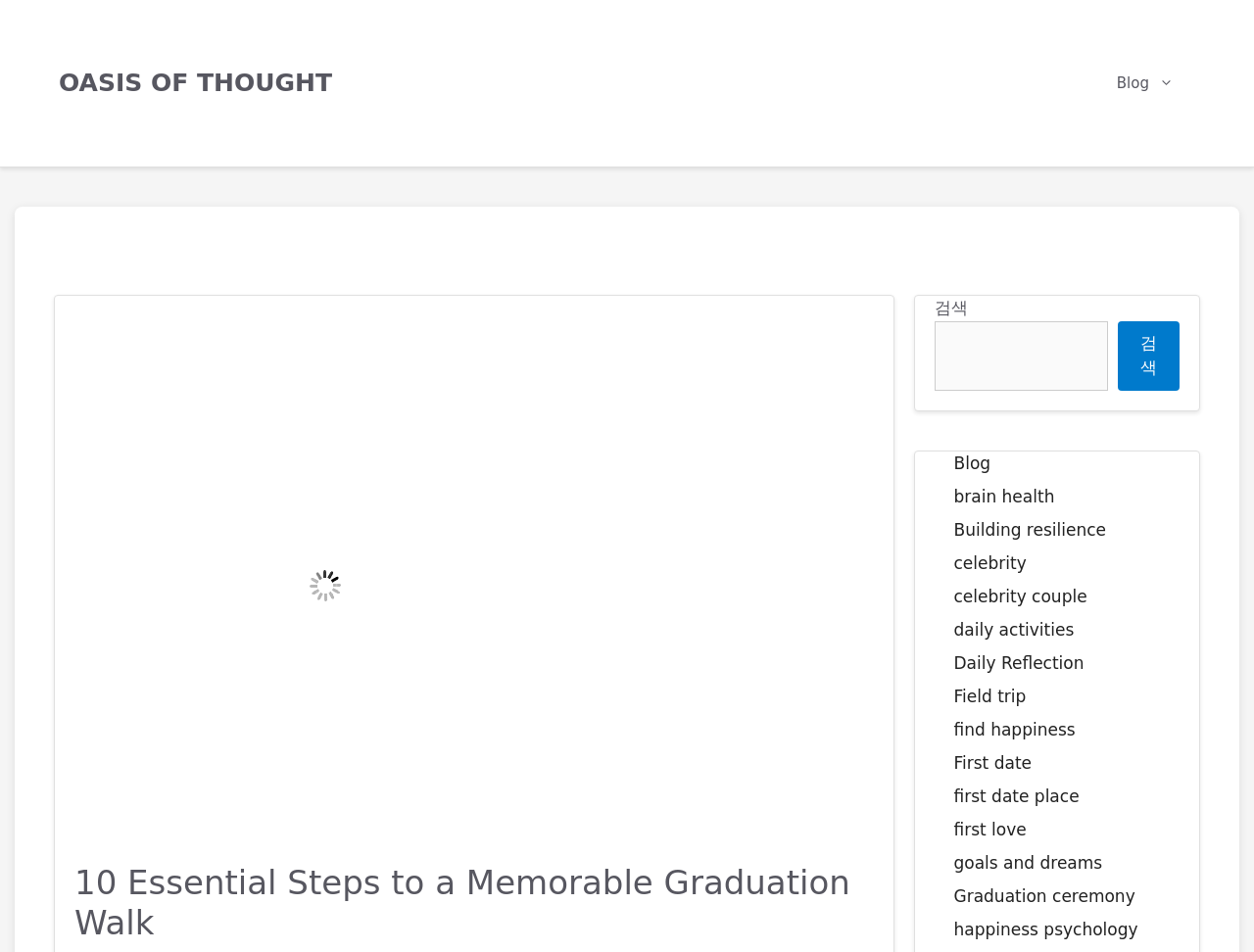Determine the bounding box coordinates of the clickable region to follow the instruction: "Read the article about 'Graduation ceremony'".

[0.761, 0.931, 0.905, 0.951]